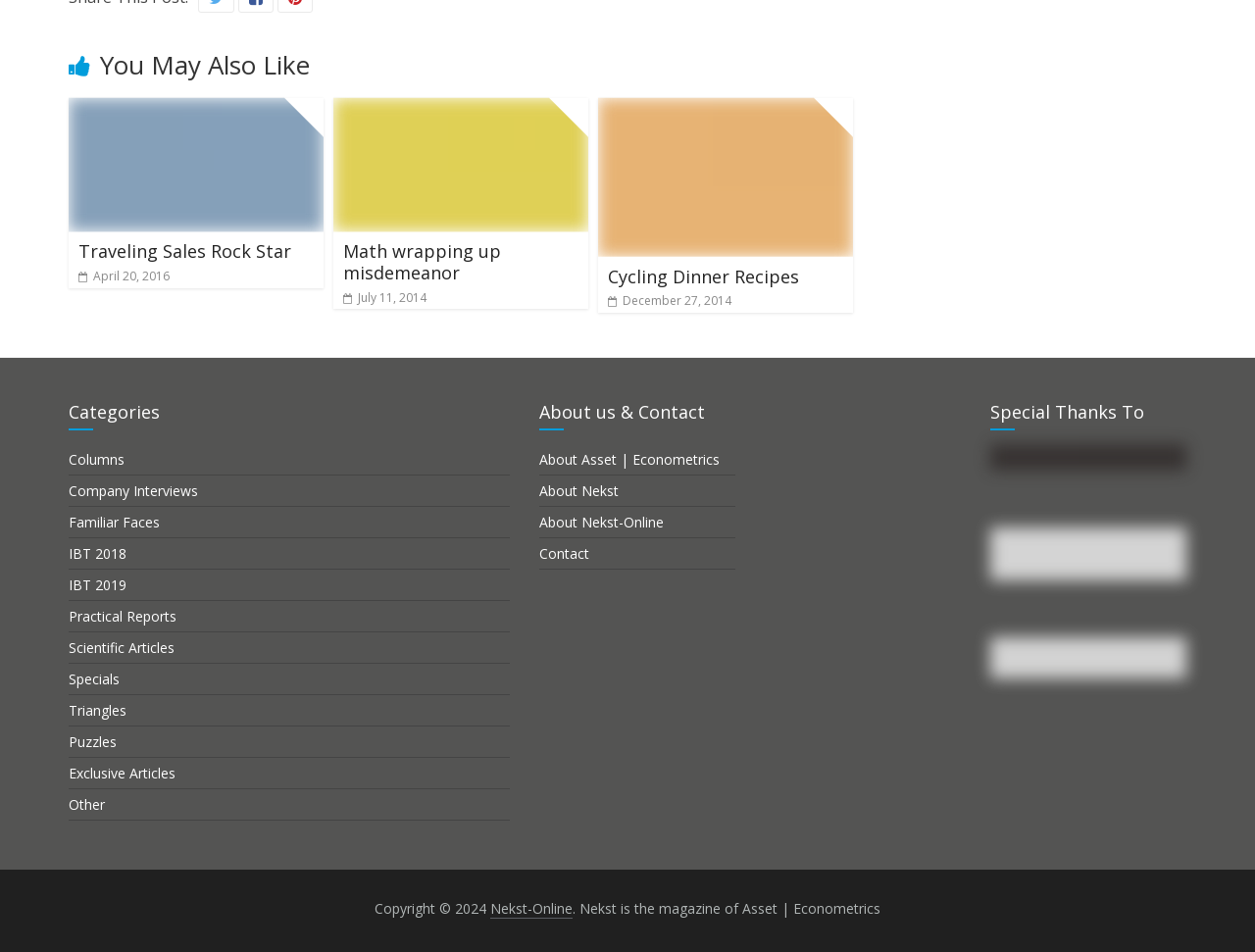Locate the bounding box coordinates of the region to be clicked to comply with the following instruction: "Check 'Copyright © 2024'". The coordinates must be four float numbers between 0 and 1, in the form [left, top, right, bottom].

[0.298, 0.944, 0.391, 0.964]